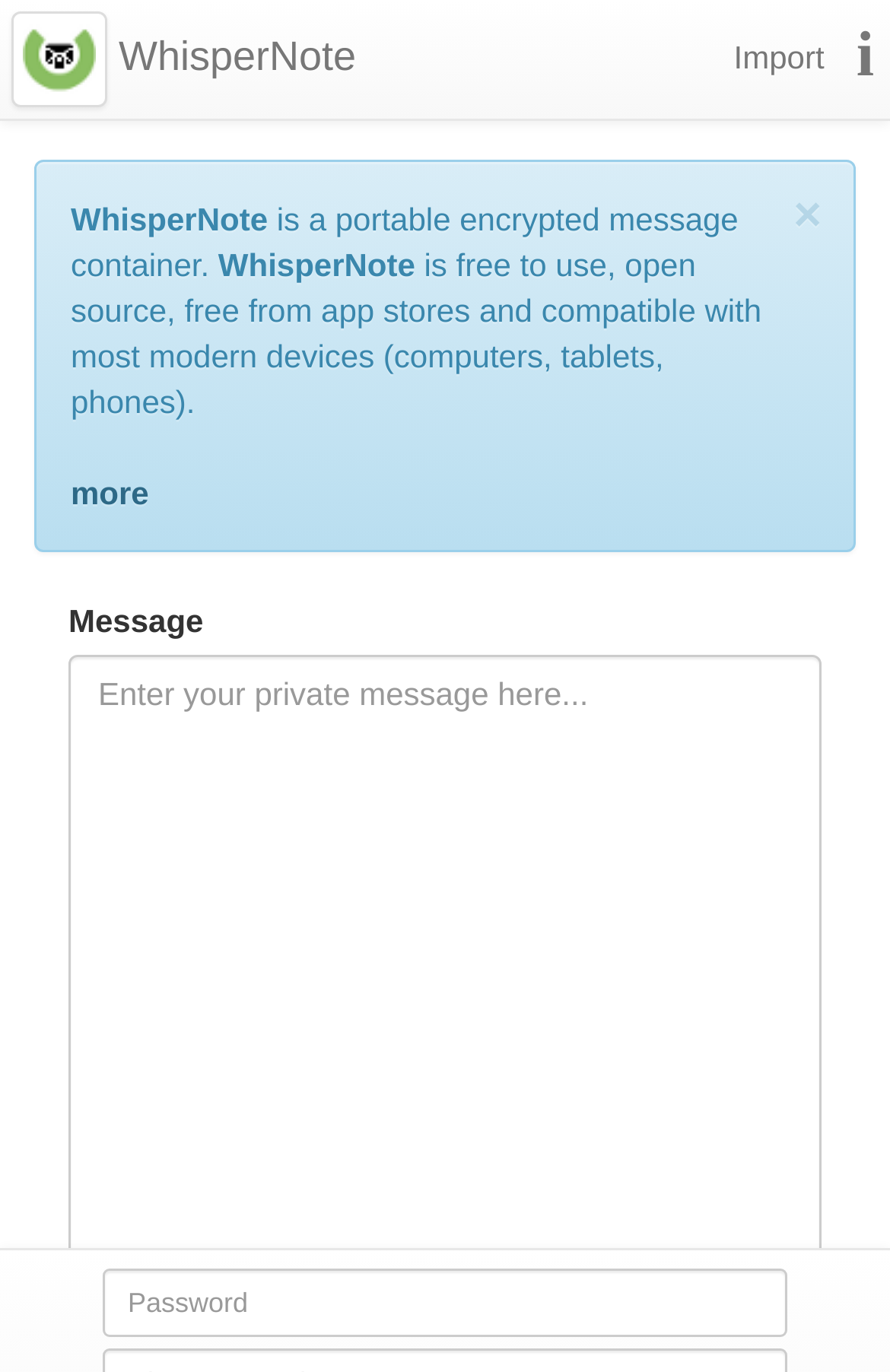Offer an extensive depiction of the webpage and its key elements.

The webpage is titled "WhisperNote Encrypted Note v1.2" and appears to be a note-taking application. At the top left, there is a link to "Consunet Pty Ltd WhisperNote" accompanied by a small image of the company logo. On the top right, there are two links, "Import" and "i", which are likely related to importing notes or accessing information.

Below the top section, there is a button with an "×" symbol, possibly used to close or delete a note. Next to it, there is a heading that reads "WhisperNote" followed by a brief description of the application, stating that it is a portable encrypted message container. 

Further down, there is a paragraph of text that explains the features of WhisperNote, including its free and open-source nature, compatibility with various devices, and independence from app stores. A "more" link is provided, likely leading to additional information about the application.

The main content area of the page is divided into two sections. The top section is labeled "Message" and contains a large text box where users can enter their notes. The bottom section is labeled "Password" and contains a smaller text box for password entry. Both text boxes are not required to be filled in.